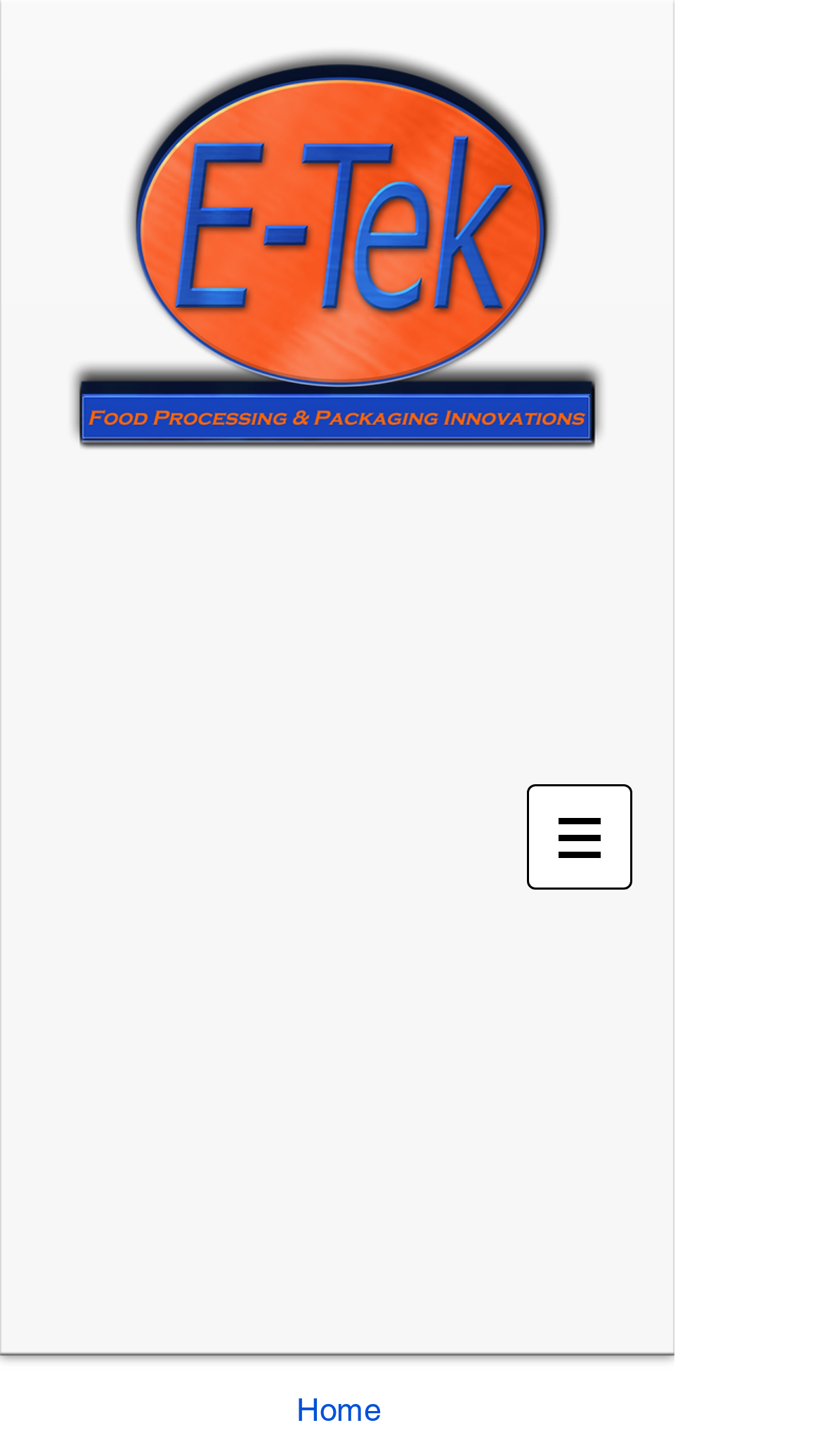Describe the webpage meticulously, covering all significant aspects.

The webpage is about E-Tek, an Illinois-based company that provides food processing and packaging innovations. At the top-left corner, there is a clickable "E-Tek logo" that serves as a link to the home page. Below the logo, there is a "Click for Home" button. 

On the top-right side, there is a LinkedIn "Follow" iframe. 

The main navigation menu is located at the top-right corner, indicated by a button with an arrow icon. This menu is not expanded by default. 

There are at least two links on the page, one of which is "Home" located at the bottom-center of the page.